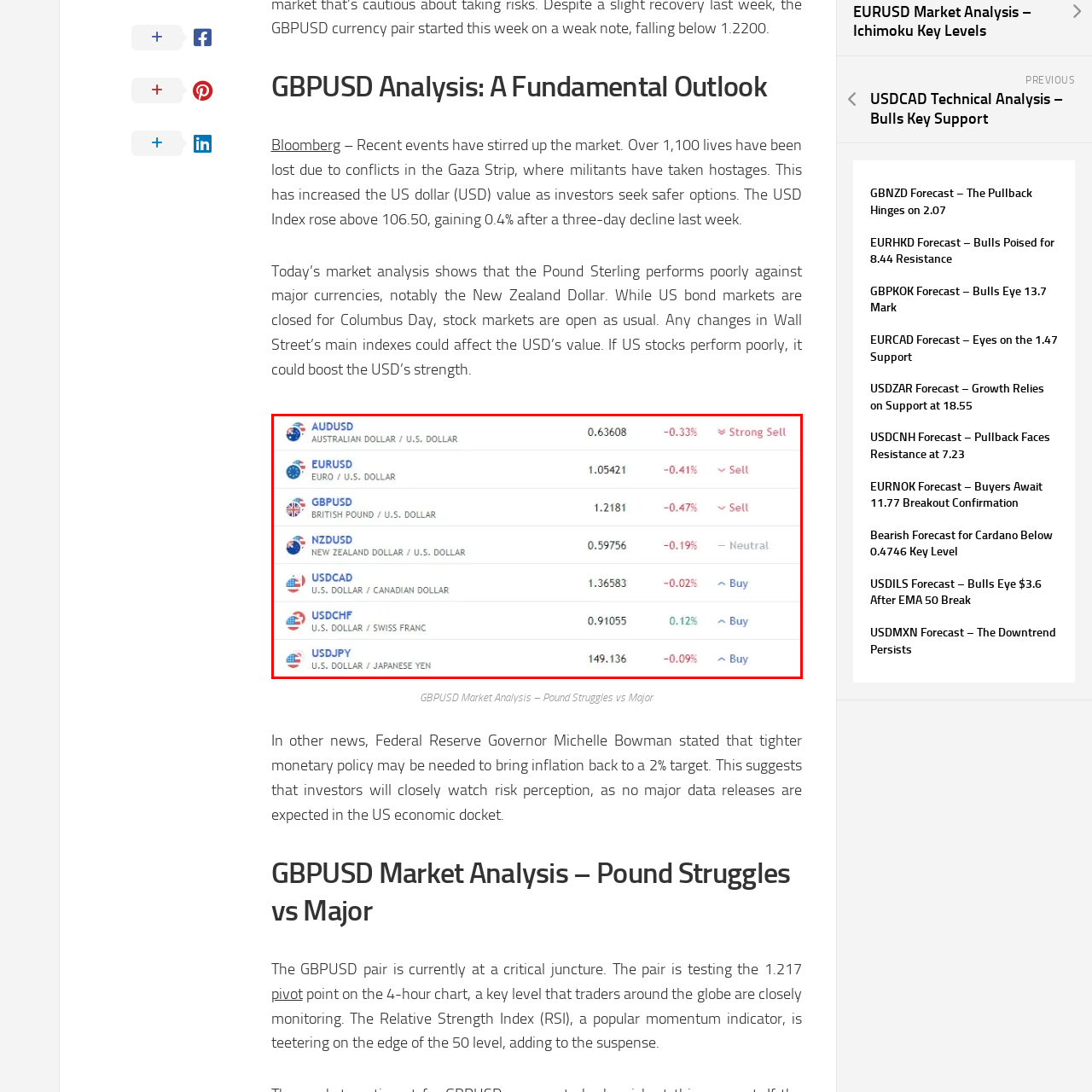Concentrate on the image highlighted by the red boundary and deliver a detailed answer to the following question, using the information from the image:
What is contributing to the USD strength?

The USD strength is attributed to heightened investor interest in safe-haven assets, which is a result of recent geopolitical tensions, particularly in the Gaza Strip.